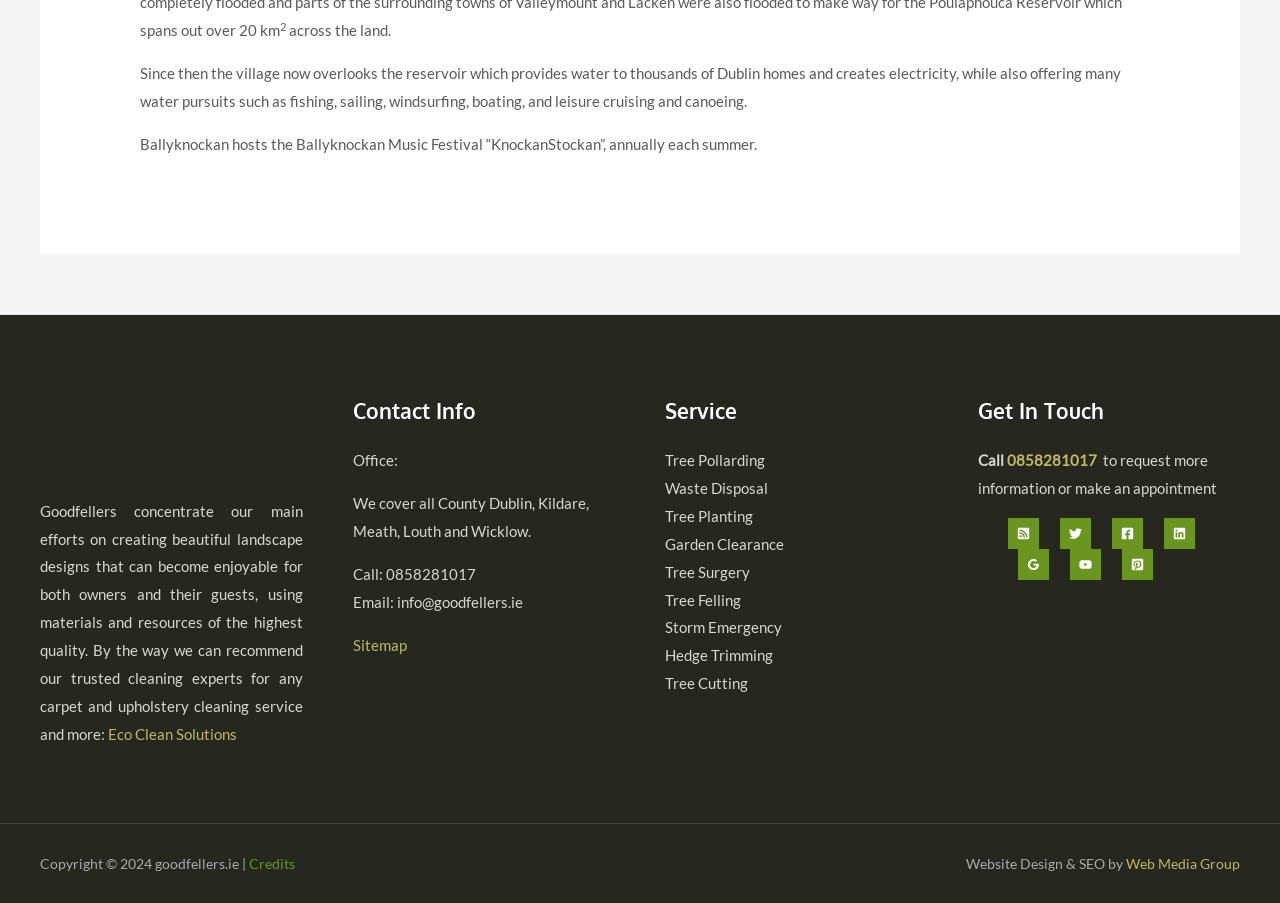Given the webpage screenshot and the description, determine the bounding box coordinates (top-left x, top-left y, bottom-right x, bottom-right y) that define the location of the UI element matching this description: tree removal Sallins

[0.145, 0.192, 0.247, 0.212]